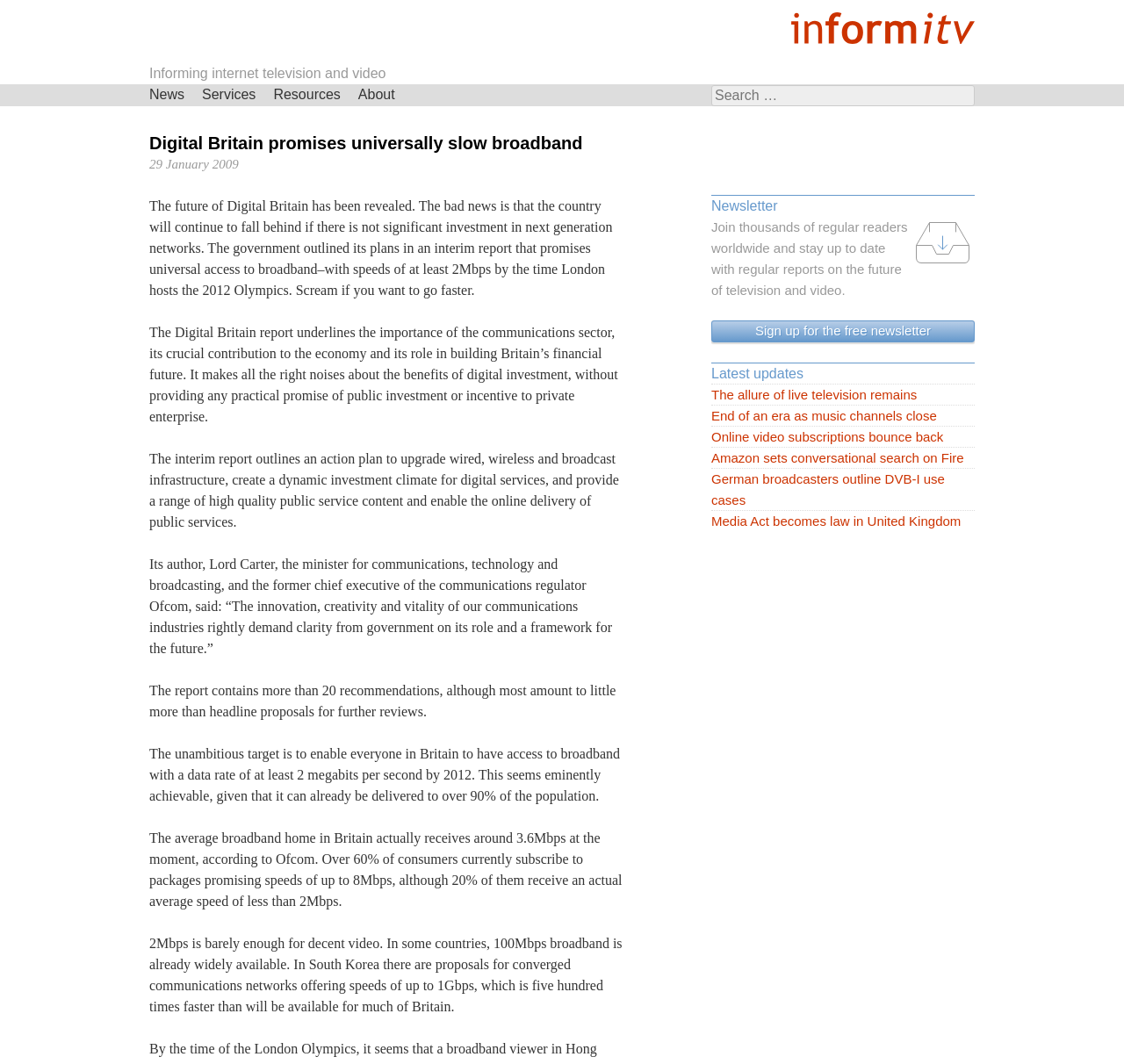Extract the main heading from the webpage content.

Informing internet television and video